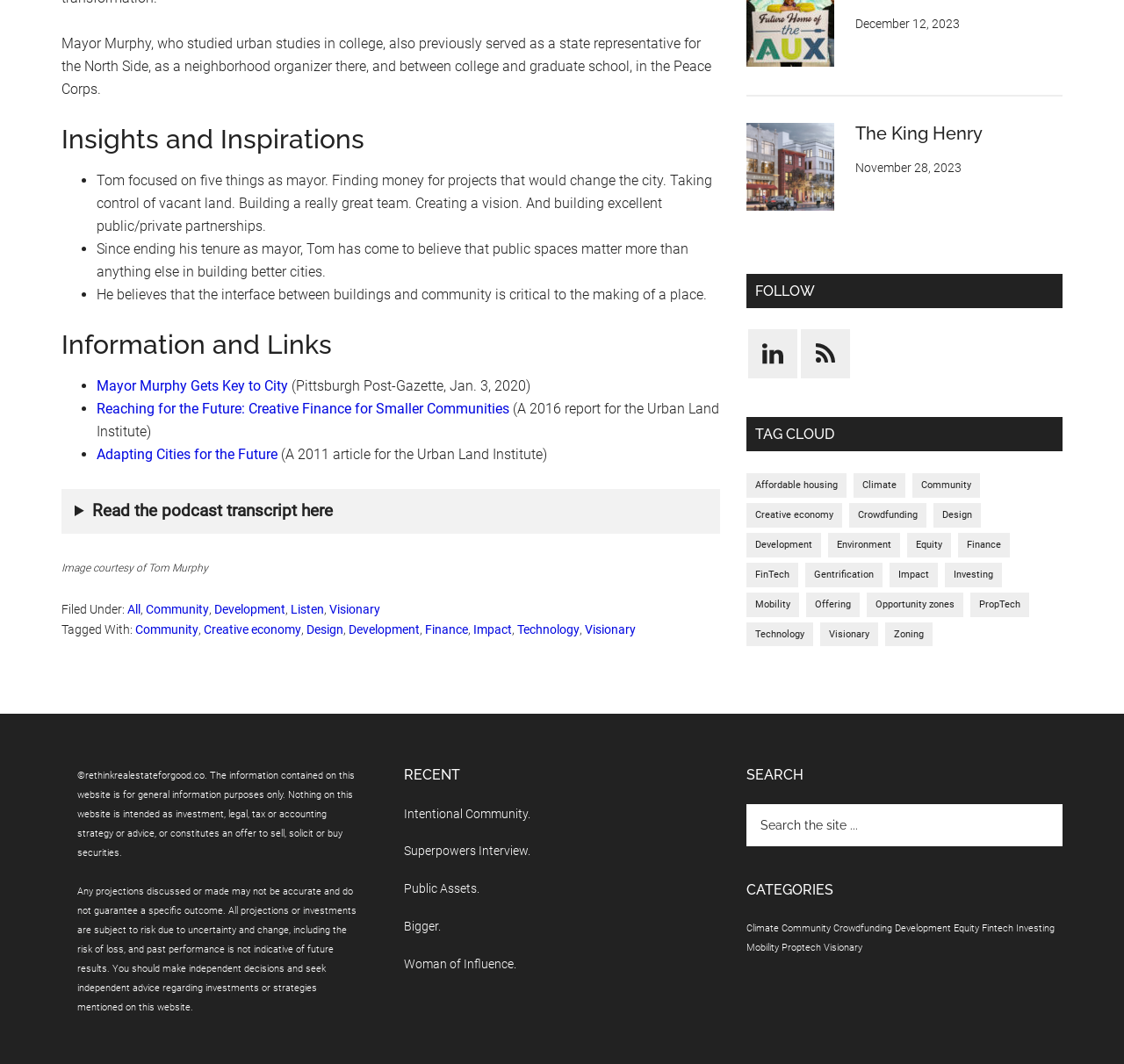Bounding box coordinates should be provided in the format (top-left x, top-left y, bottom-right x, bottom-right y) with all values between 0 and 1. Identify the bounding box for this UI element: Opportunity zones

[0.771, 0.557, 0.857, 0.58]